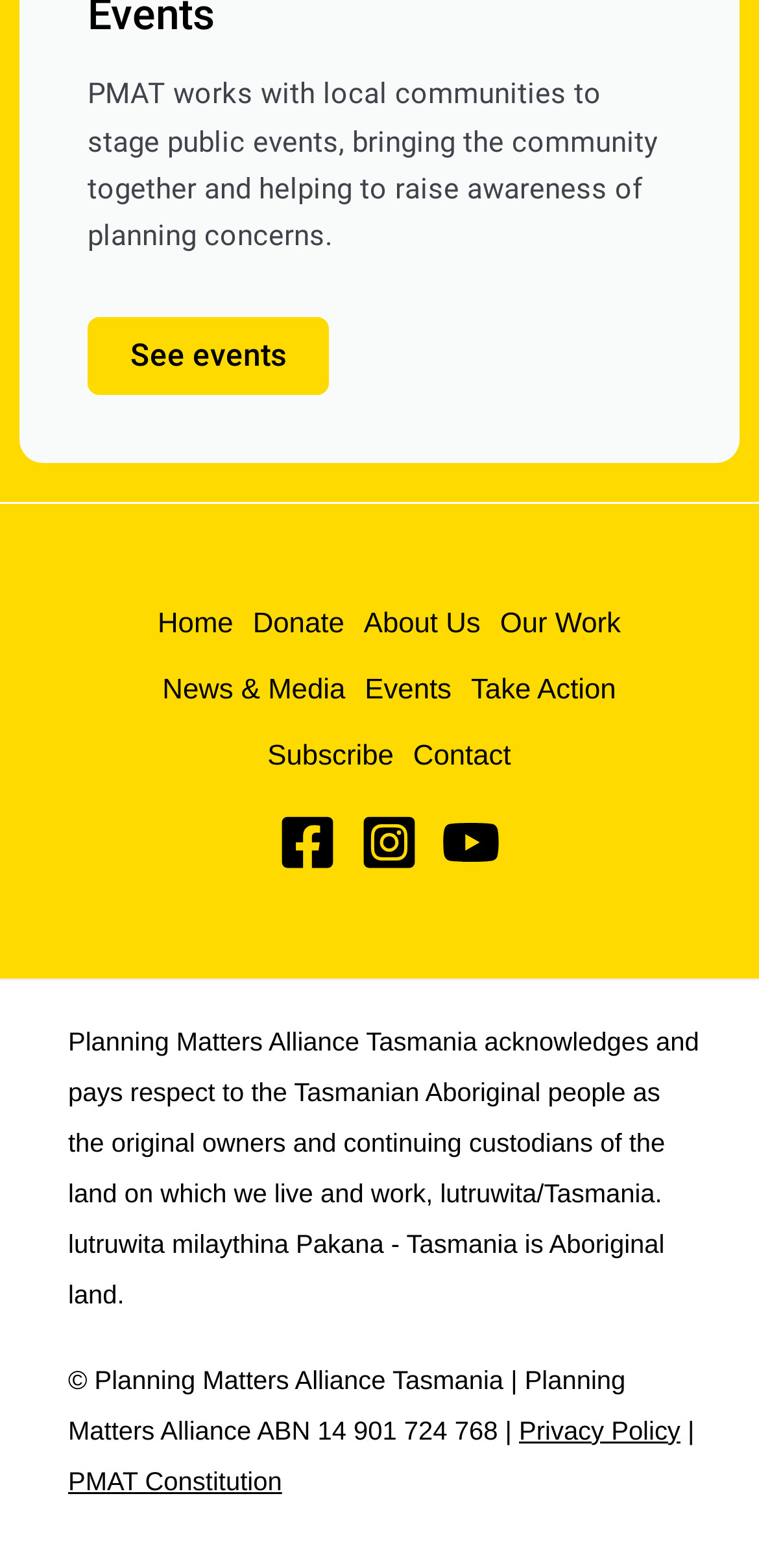Please specify the bounding box coordinates of the region to click in order to perform the following instruction: "Go to Home".

[0.195, 0.377, 0.32, 0.419]